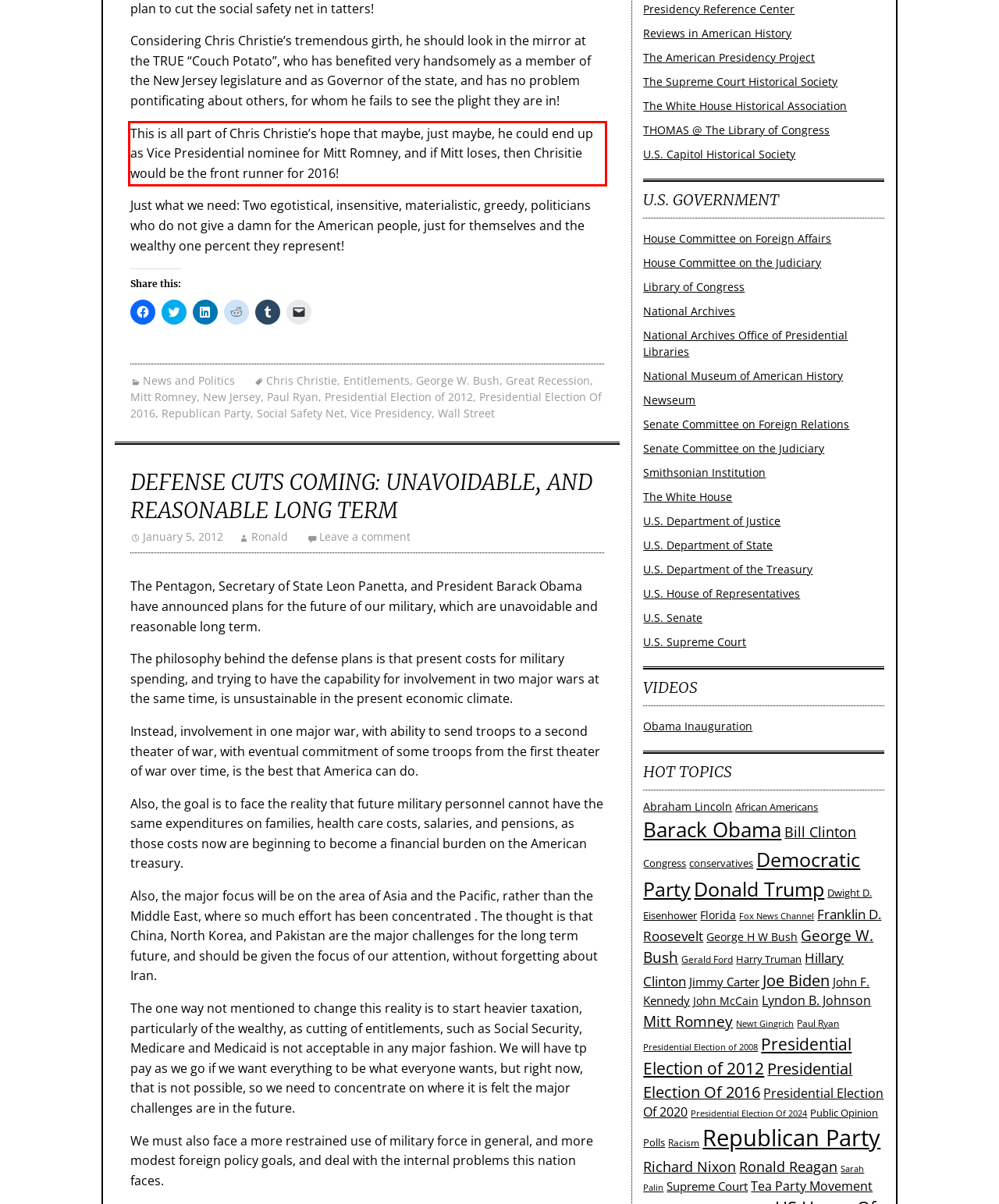The screenshot you have been given contains a UI element surrounded by a red rectangle. Use OCR to read and extract the text inside this red rectangle.

This is all part of Chris Christie’s hope that maybe, just maybe, he could end up as Vice Presidential nominee for Mitt Romney, and if Mitt loses, then Chrisitie would be the front runner for 2016!